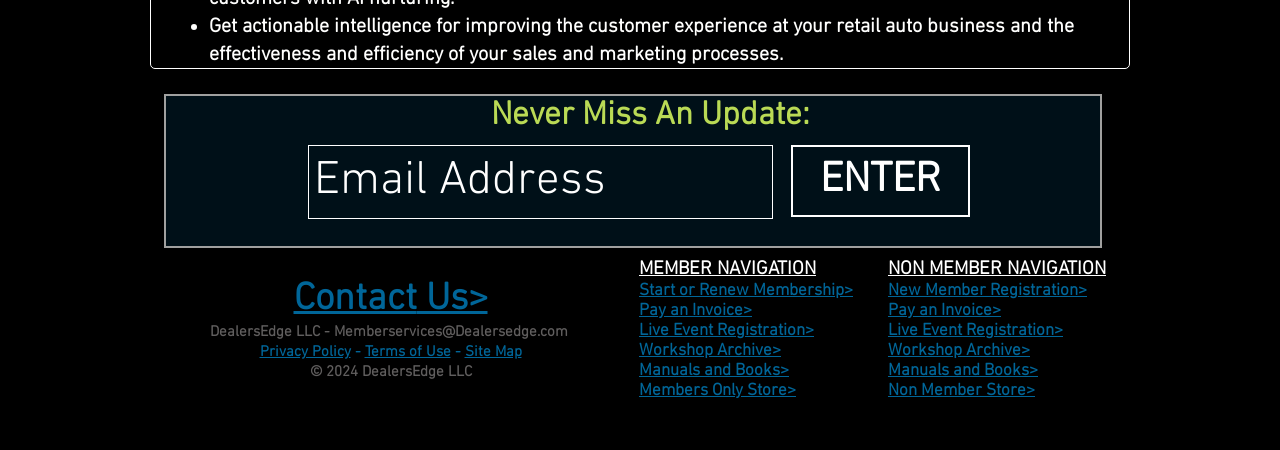Identify the bounding box of the UI component described as: "Start or Renew Membership>".

[0.499, 0.625, 0.666, 0.67]